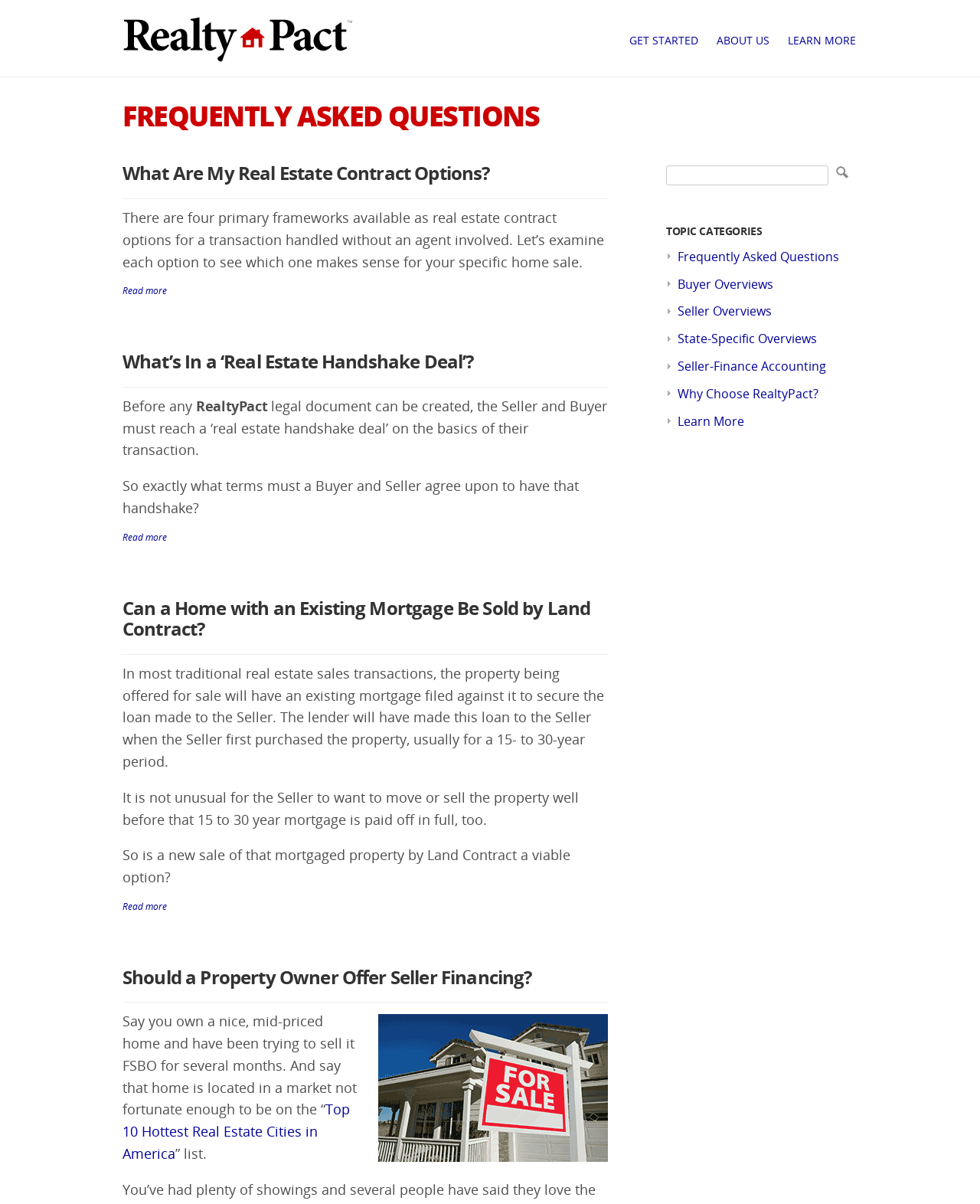Please identify and generate the text content of the webpage's main heading.

FREQUENTLY ASKED QUESTIONS